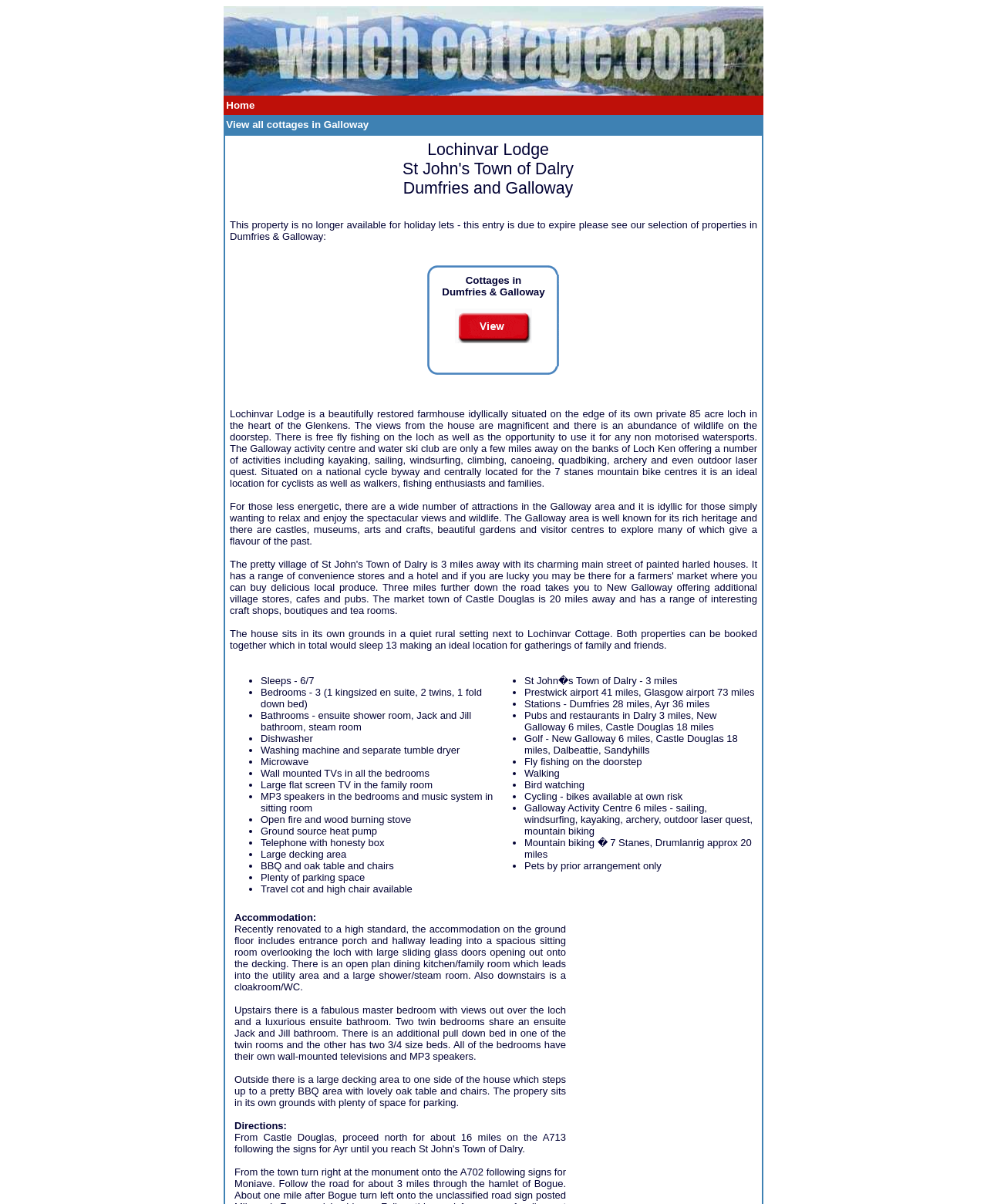Identify the bounding box coordinates of the HTML element based on this description: "title="Holiday cottages in Galloway"".

[0.461, 0.263, 0.539, 0.272]